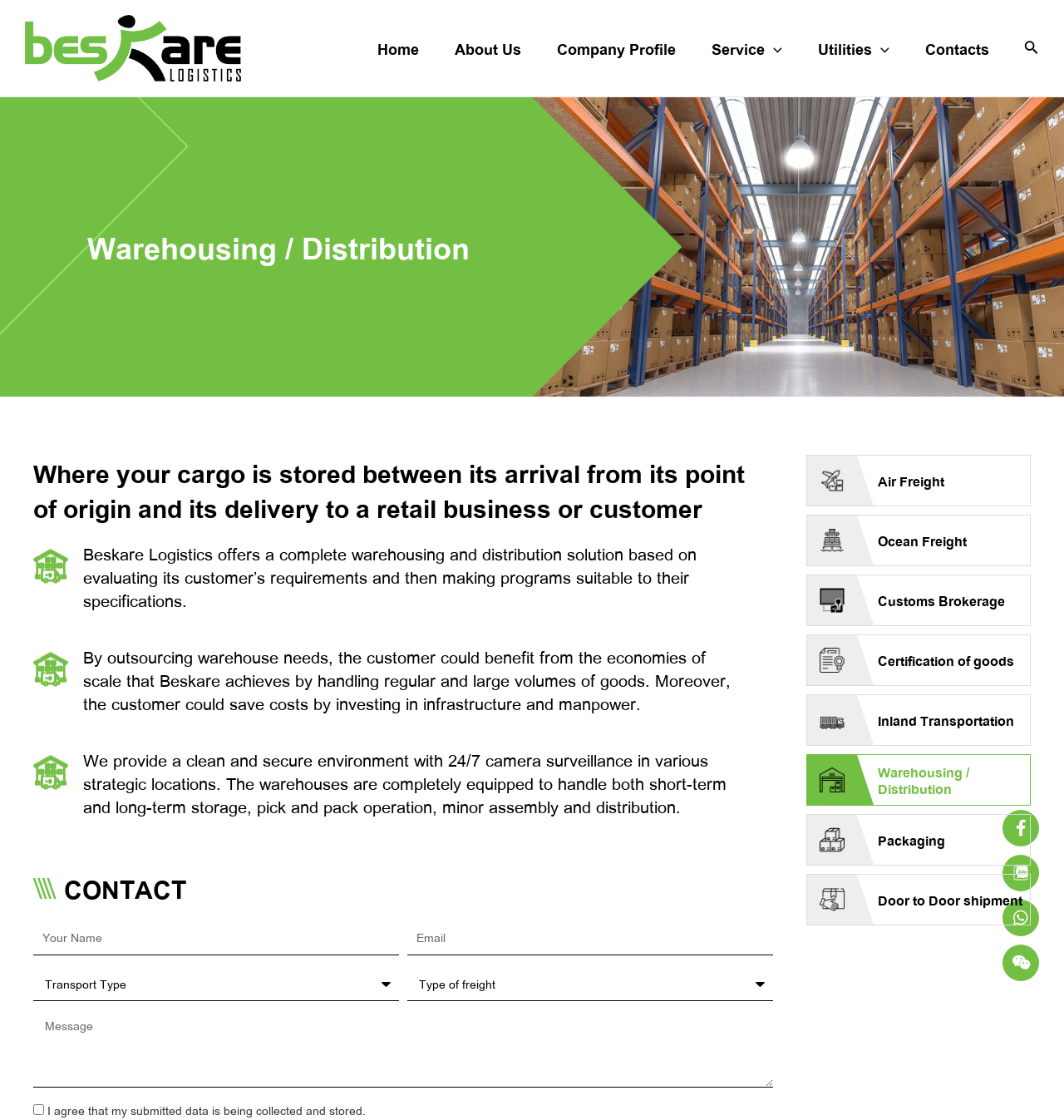Indicate the bounding box coordinates of the element that must be clicked to execute the instruction: "Visit the Facebook page". The coordinates should be given as four float numbers between 0 and 1, i.e., [left, top, right, bottom].

[0.942, 0.723, 0.977, 0.756]